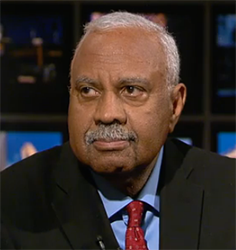Where is the image set?
Use the image to give a comprehensive and detailed response to the question.

The backdrop of the image suggests a television studio setting, which implies that the image is set in a television studio, likely where Fred Mitchell works as a broadcast journalist.